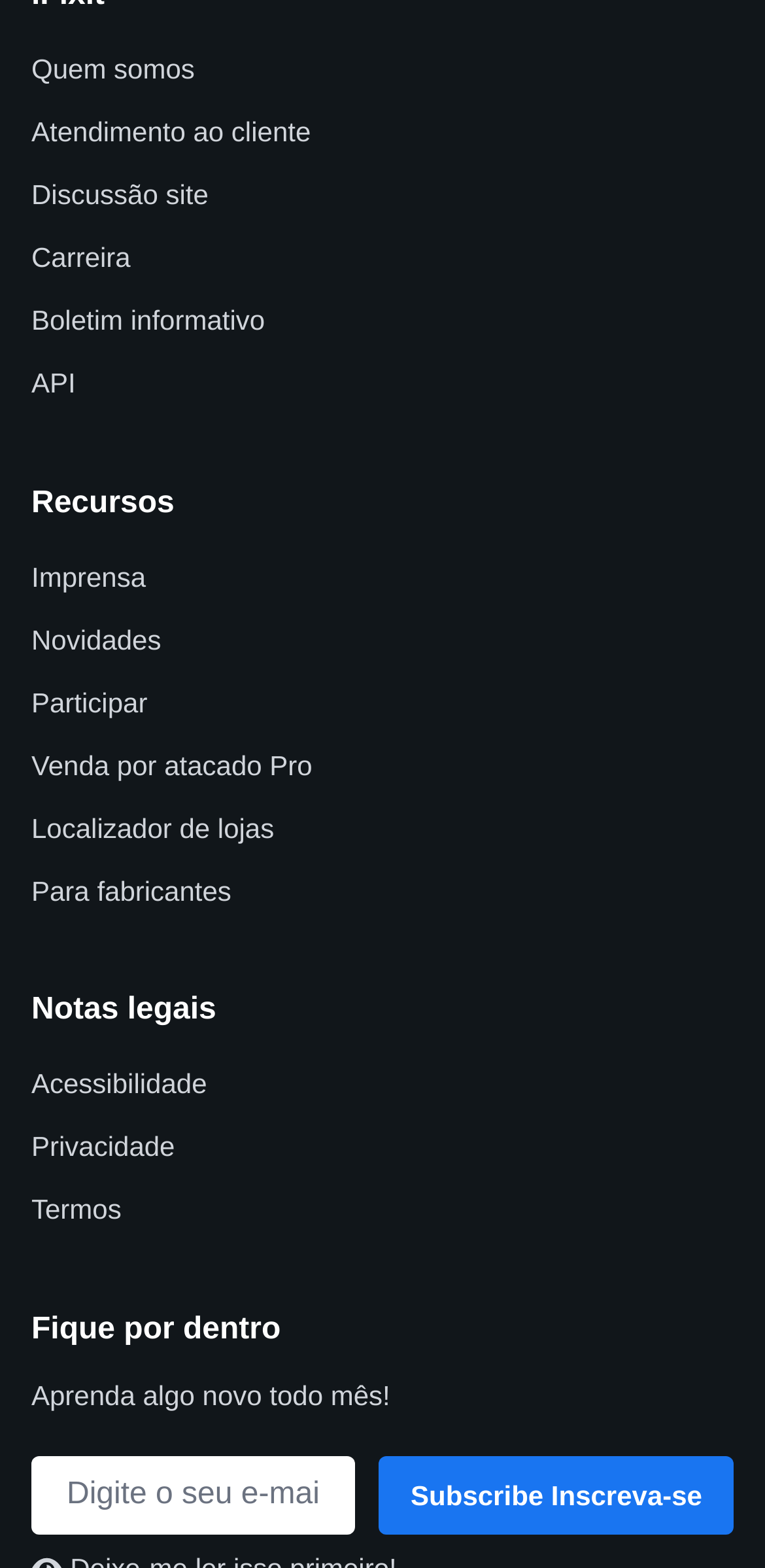Is there a button on the webpage?
Answer briefly with a single word or phrase based on the image.

Yes